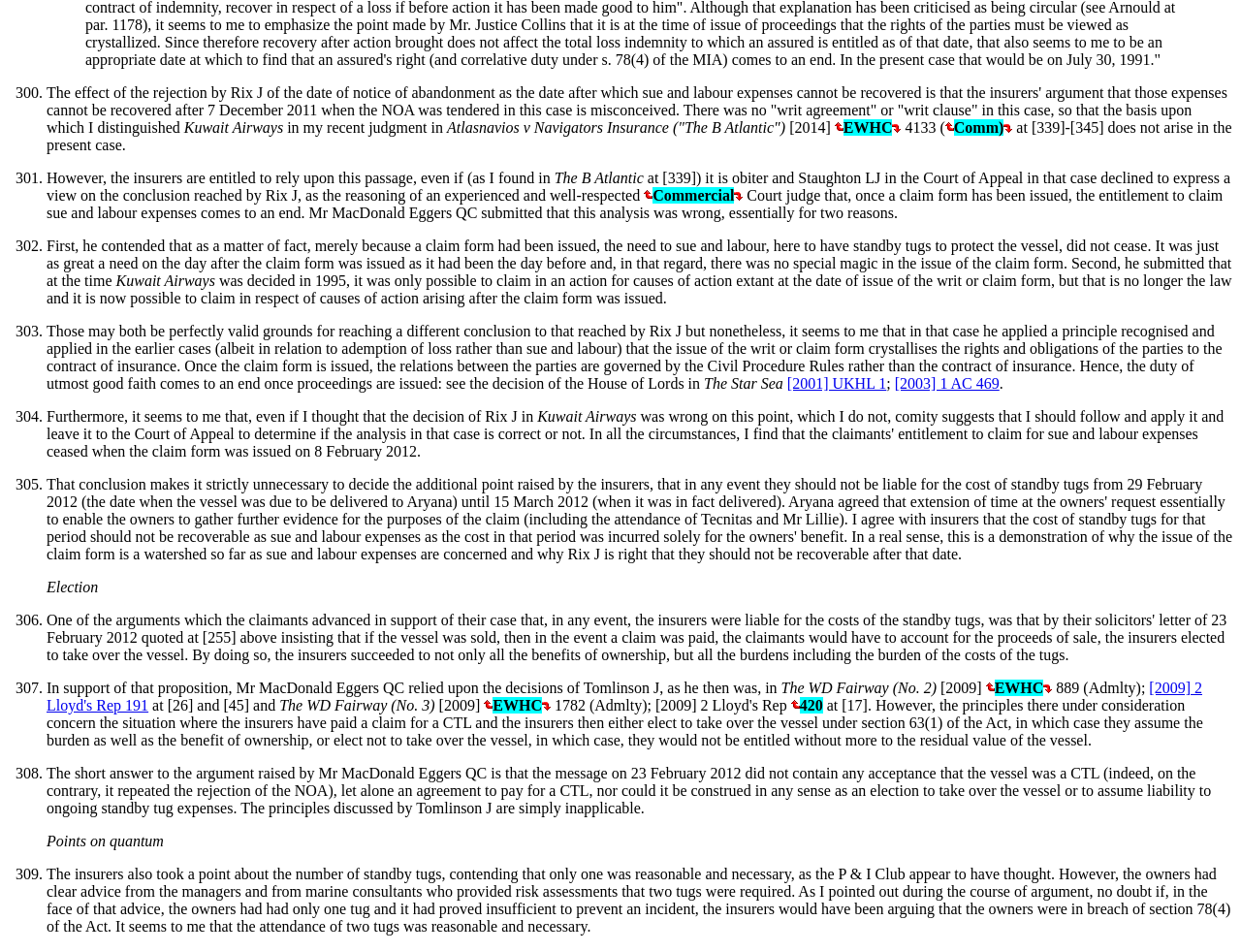Bounding box coordinates are specified in the format (top-left x, top-left y, bottom-right x, bottom-right y). All values are floating point numbers bounded between 0 and 1. Please provide the bounding box coordinate of the region this sentence describes: [2009] 2 Lloyd's Rep 191

[0.038, 0.714, 0.969, 0.749]